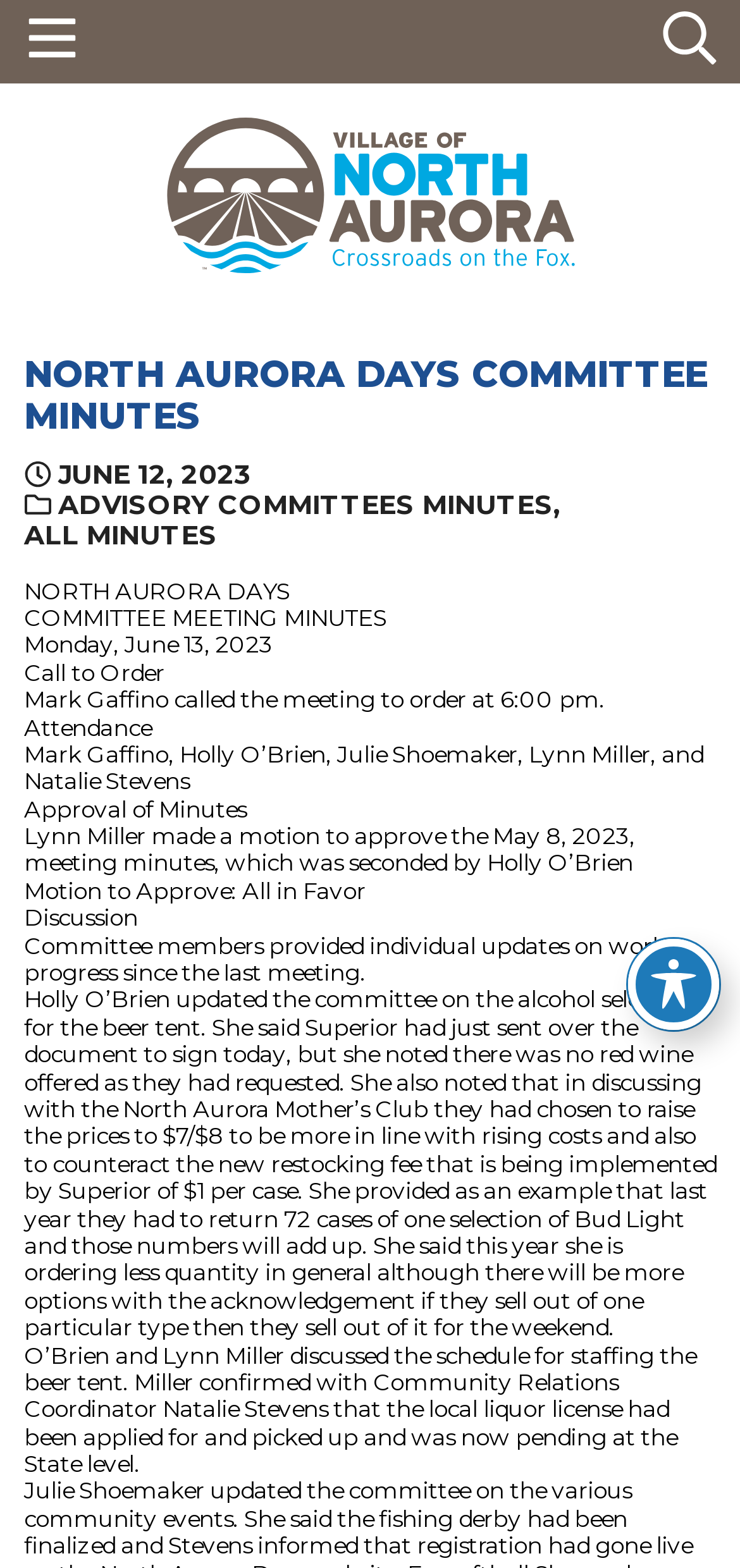Please answer the following question using a single word or phrase: 
What was the topic of discussion by Holly O’Brien?

alcohol selection for the beer tent